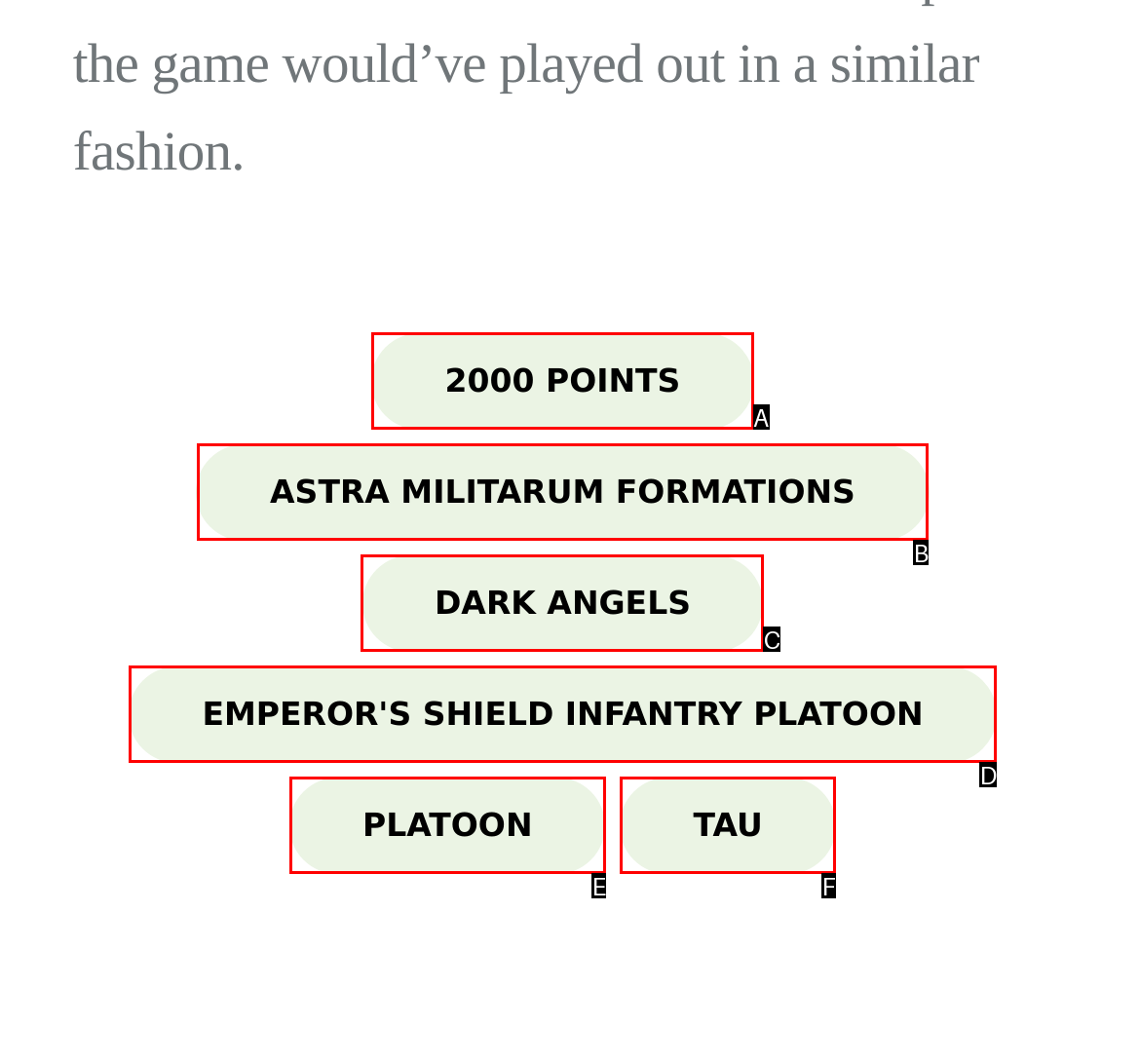Using the description: dark angels, find the HTML element that matches it. Answer with the letter of the chosen option.

C